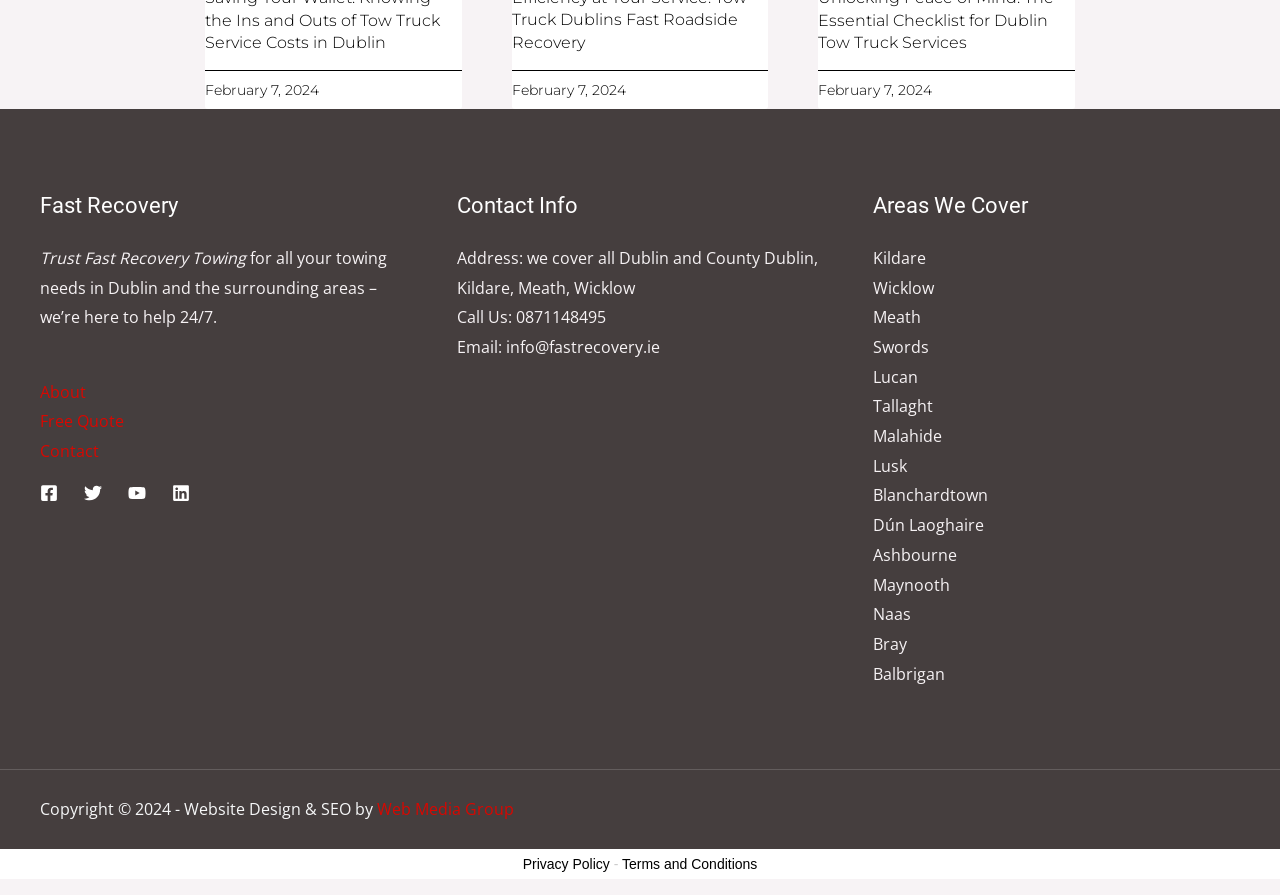Locate the bounding box coordinates of the element I should click to achieve the following instruction: "Get a free quote".

[0.031, 0.459, 0.097, 0.483]